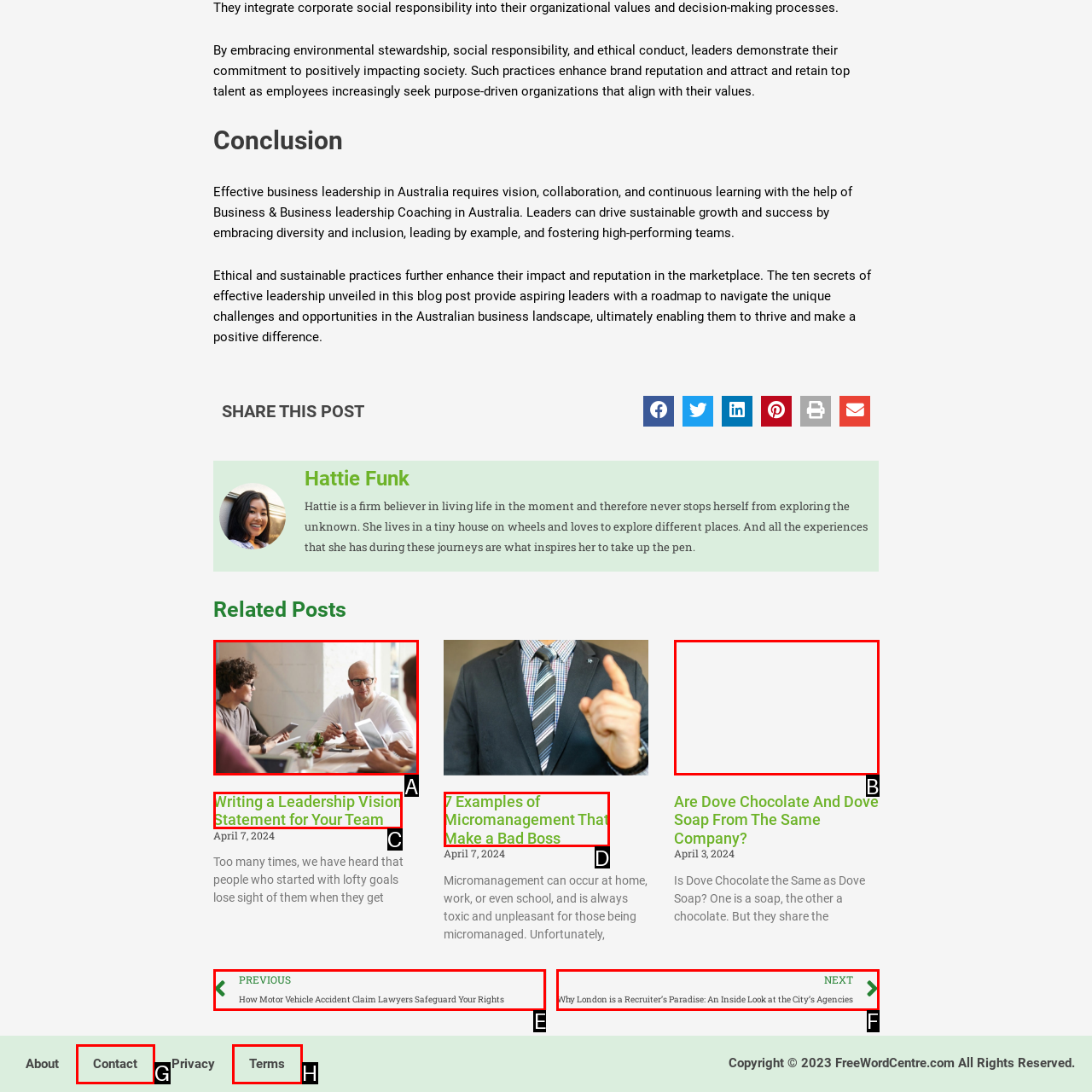Pick the right letter to click to achieve the task: Go to the 'Next' page
Answer with the letter of the correct option directly.

F